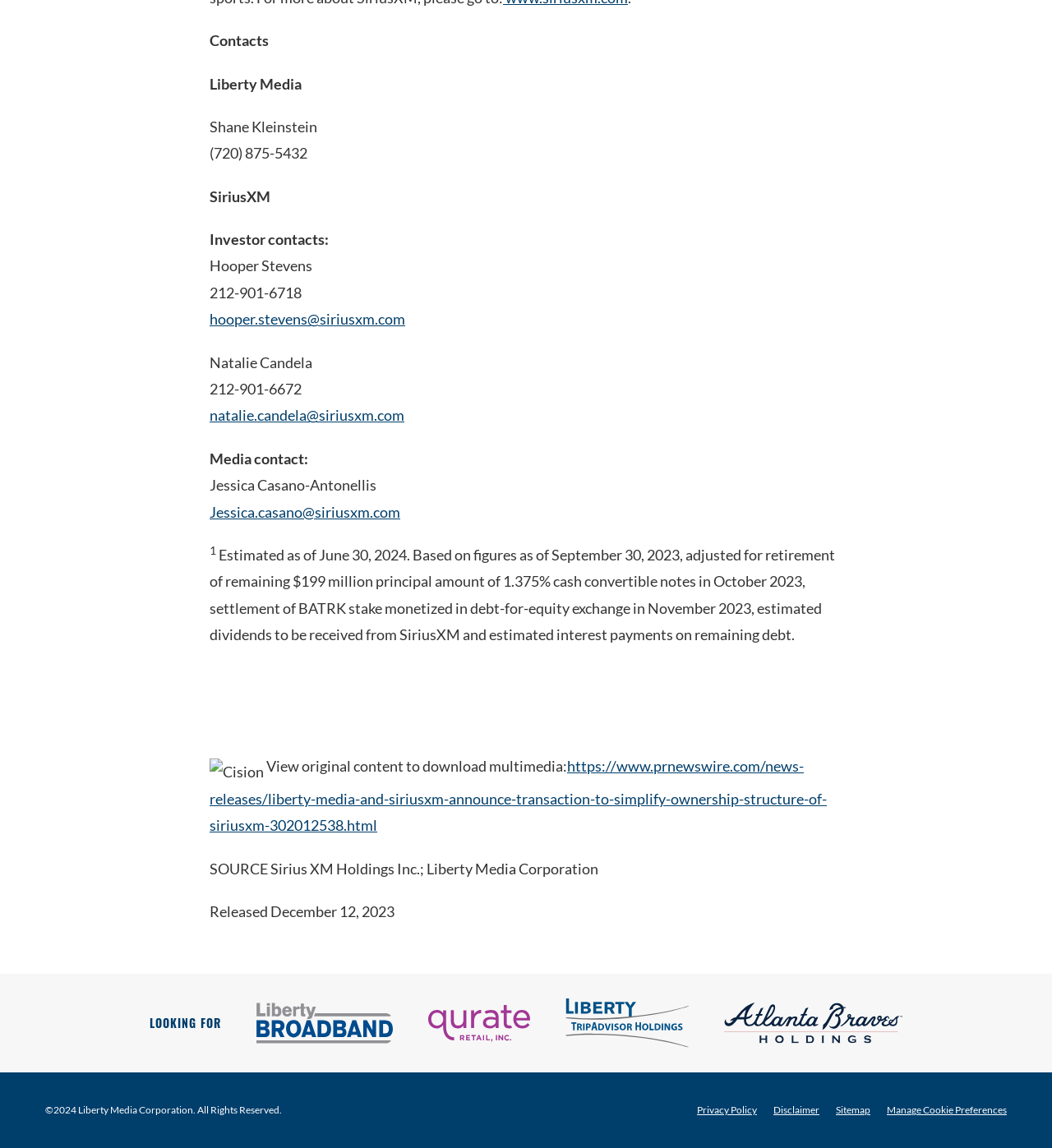Please determine the bounding box coordinates of the section I need to click to accomplish this instruction: "View original content to download multimedia".

[0.251, 0.659, 0.539, 0.675]